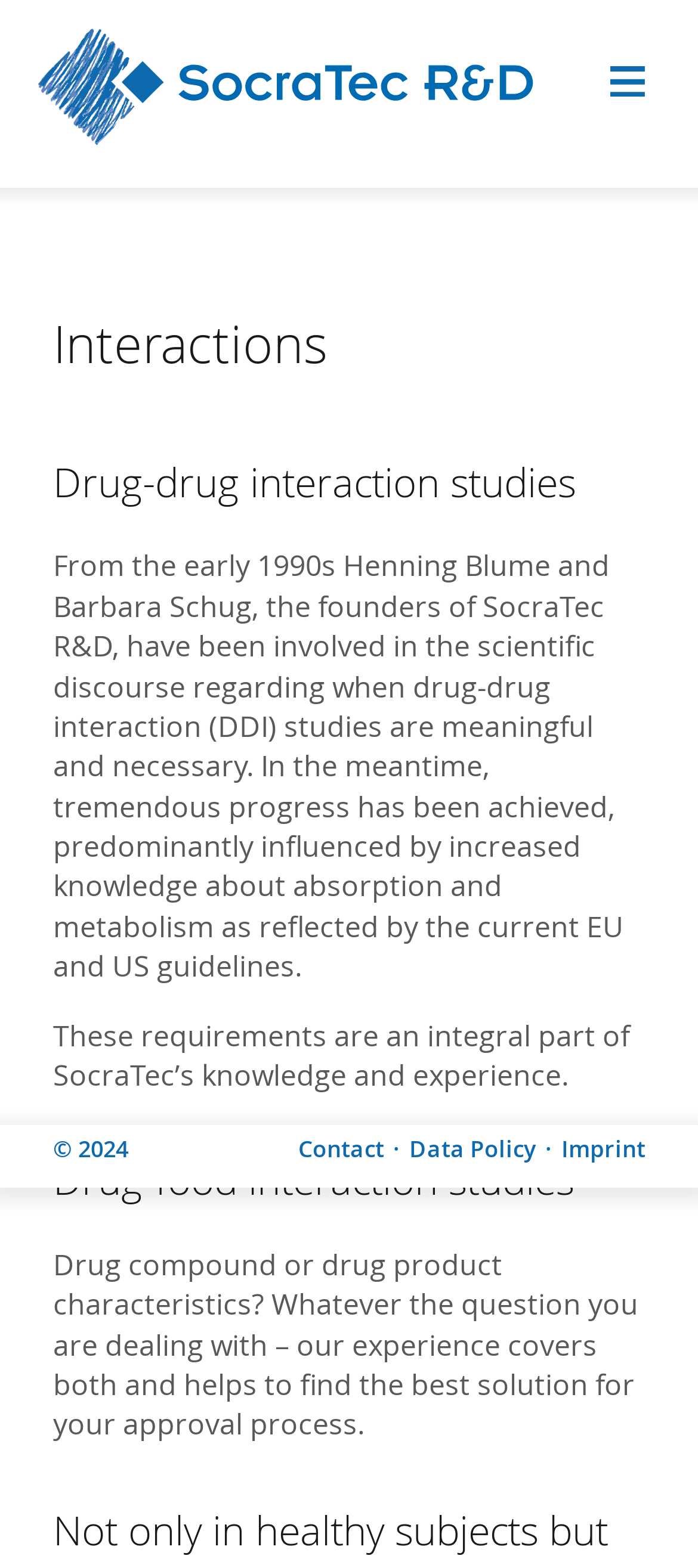Locate the bounding box coordinates for the element described below: "alt="Logo SocraTec R&D GmbH"". The coordinates must be four float values between 0 and 1, formatted as [left, top, right, bottom].

[0.05, 0.074, 0.77, 0.099]